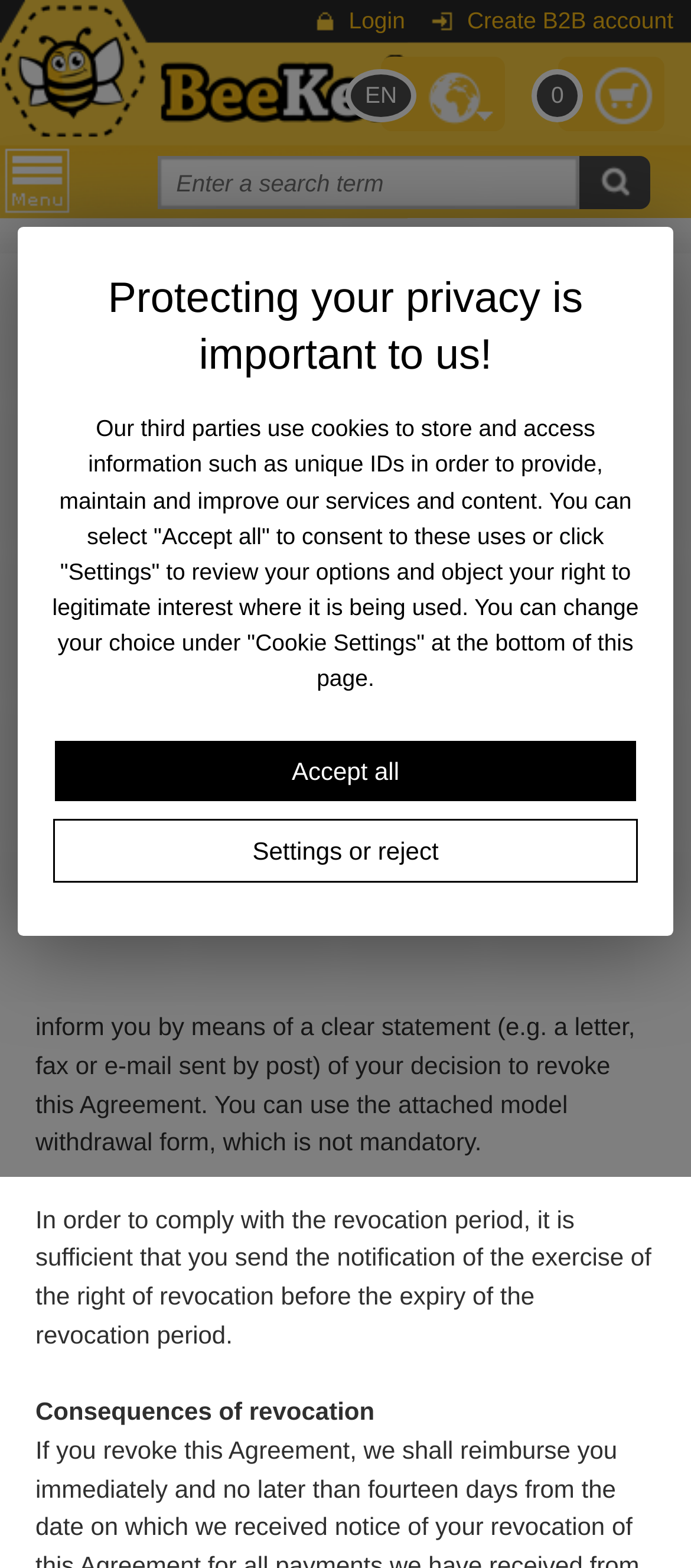Summarize the webpage with a detailed and informative caption.

The webpage is about the cancellation policy of BeeKea Online Shop. At the top right corner, there are links to create a B2B account and log in. Next to these links, there is a static text "EN", indicating the language of the page. On the top left corner, there is a link to the BeeKea website.

Below the top navigation, there is a search bar with a text box and a search button. The search bar is located at the top center of the page.

The main content of the page is divided into two sections. The first section is about the terms of revocation, which includes a heading and several paragraphs of text. The text explains the right of withdrawal, the process of revocation, and the consequences of revocation. This section is located at the top center of the page.

The second section is about protecting privacy, which includes a heading and a paragraph of text. The text explains how third parties use cookies to store and access information and provides options to consent or object to these uses. Below this text, there are two links: "Accept all" and "Settings or reject". This section is located below the terms of revocation section.

At the bottom of the page, there is likely a "Cookie Settings" section, but it is not explicitly mentioned in the accessibility tree.